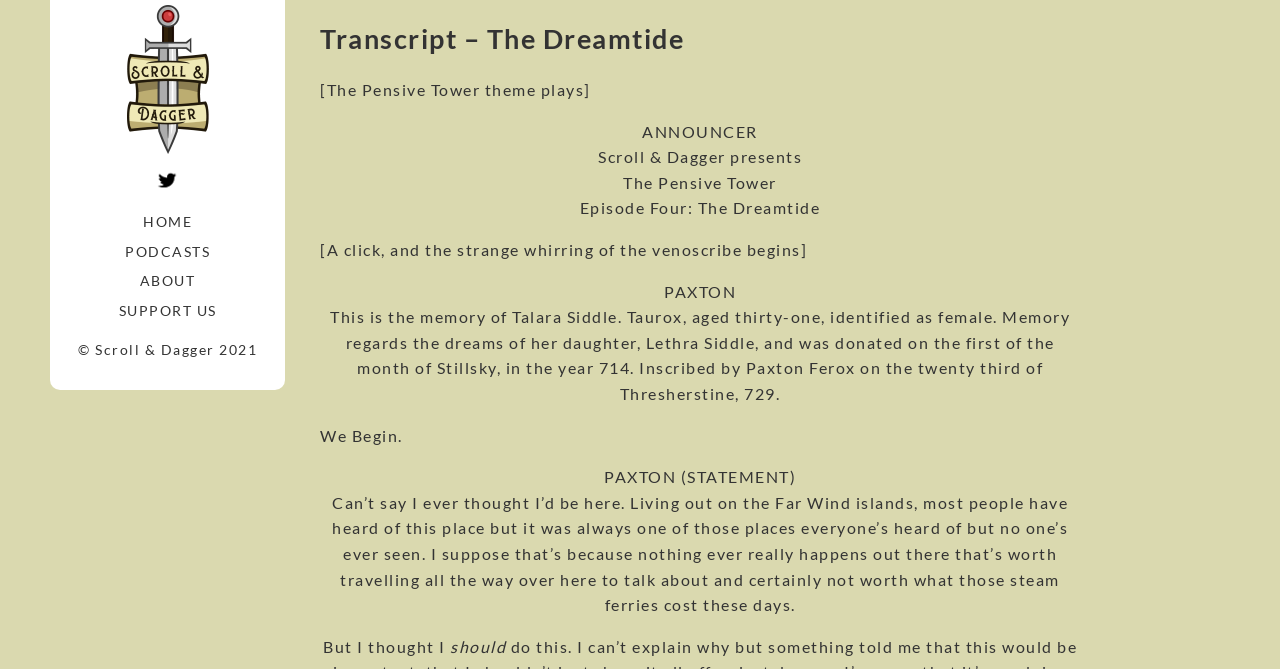Provide a brief response to the question below using a single word or phrase: 
What is the name of the person speaking in the episode?

Paxton